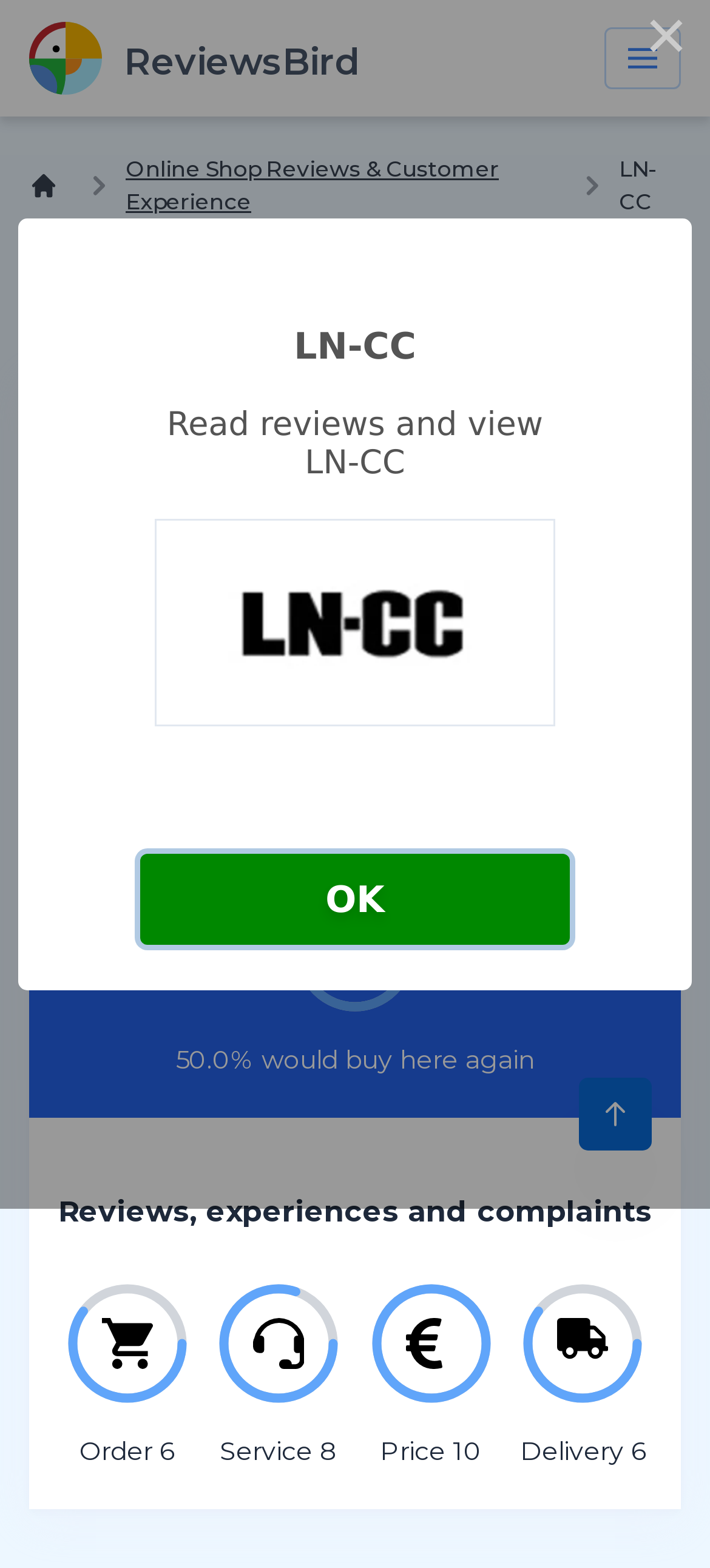Please find the bounding box for the UI element described by: "×".

[0.877, 0.0, 1.0, 0.056]